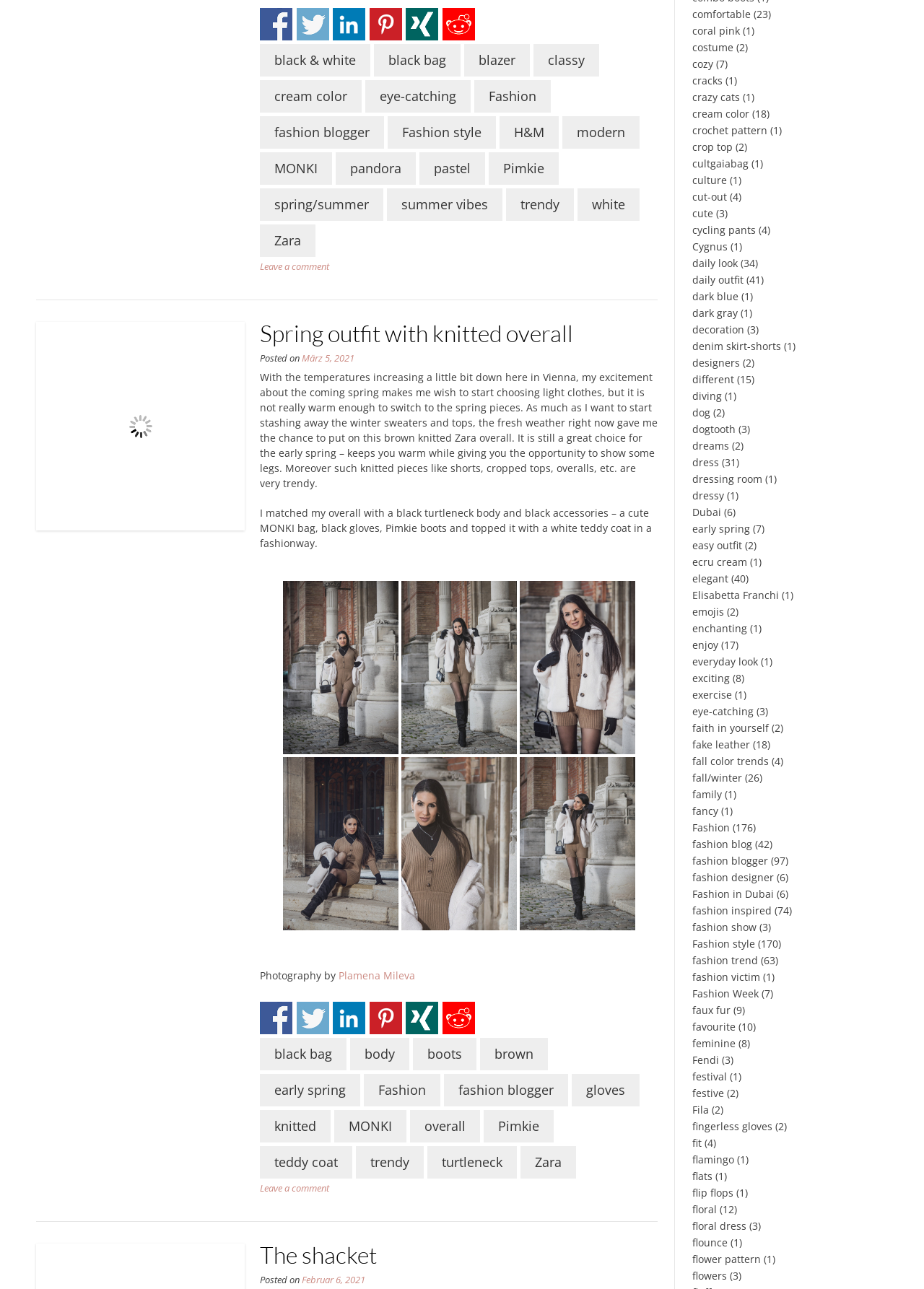Determine the bounding box coordinates of the clickable element to complete this instruction: "Read more about the shacket". Provide the coordinates in the format of four float numbers between 0 and 1, [left, top, right, bottom].

[0.281, 0.963, 0.408, 0.984]